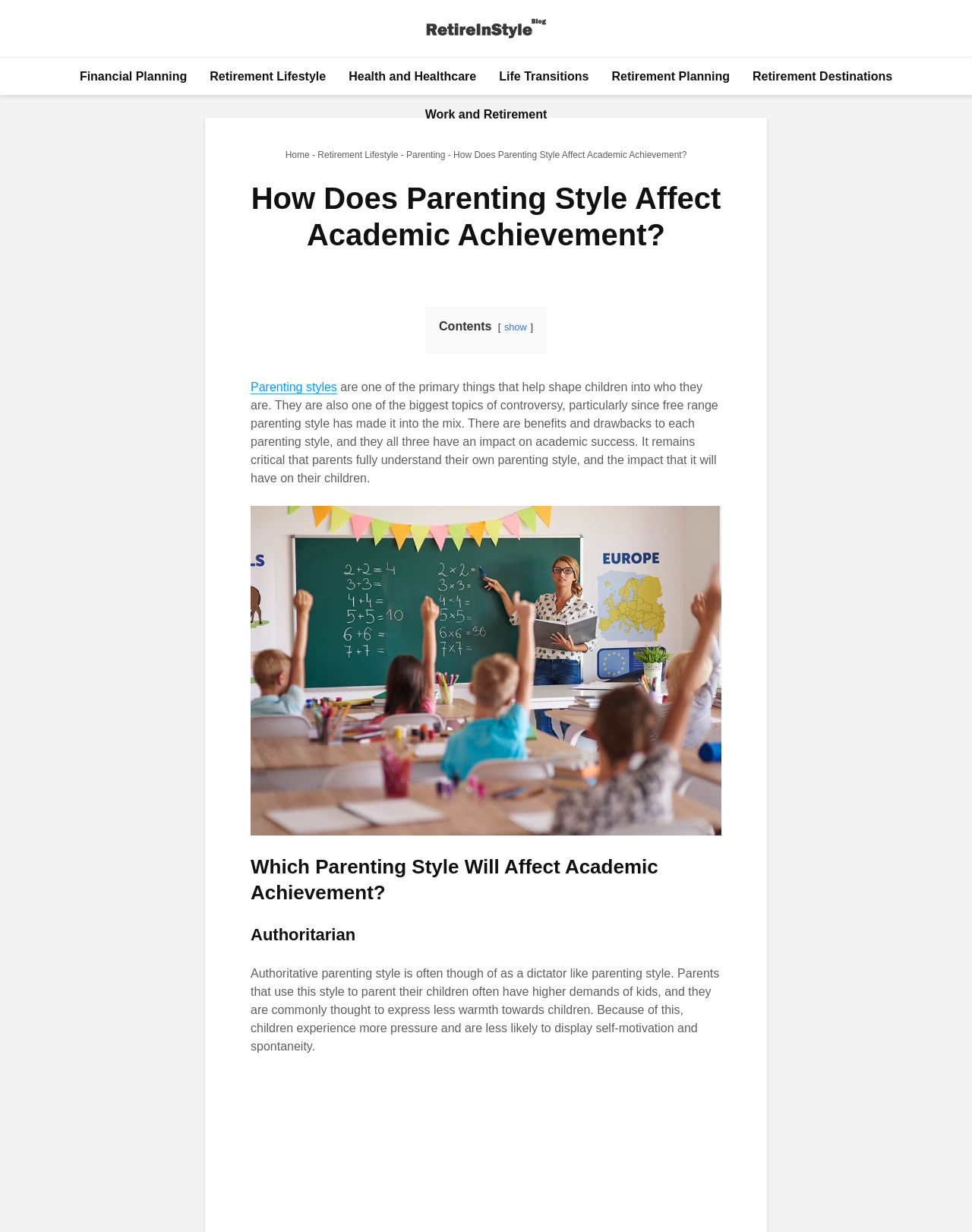Present a detailed account of what is displayed on the webpage.

This webpage is about the impact of parenting styles on academic achievement. At the top, there is a logo of "Retire In Style" with a link to the website. Below the logo, there is a navigation menu with links to various topics, including "Financial Planning", "Retirement Lifestyle", and "Health and Healthcare". 

To the right of the navigation menu, there is a breadcrumb trail showing the path from the "Home" page to the current page, "How Does Parenting Style Affect Academic Achievement?", which is also the title of the webpage. 

Below the breadcrumb trail, there is a main heading that repeats the title of the webpage. Underneath the main heading, there is a brief introduction to the topic of parenting styles, explaining that they are crucial in shaping children and have an impact on academic success. 

To the right of the introduction, there is a link to "show" contents, and below it, there is a link to "Parenting styles". The main content of the webpage is divided into sections, with headings such as "Which Parenting Style Will Affect Academic Achievement?" and "Authoritarian". 

Under the "Authoritarian" heading, there is a description of the authoritative parenting style, explaining that it is often seen as dictatorial and can lead to children feeling pressured and lacking self-motivation. 

Throughout the webpage, there are images, including one related to the topic of parenting styles and academic achievement. Overall, the webpage provides information and insights on how different parenting styles can affect a child's academic performance.